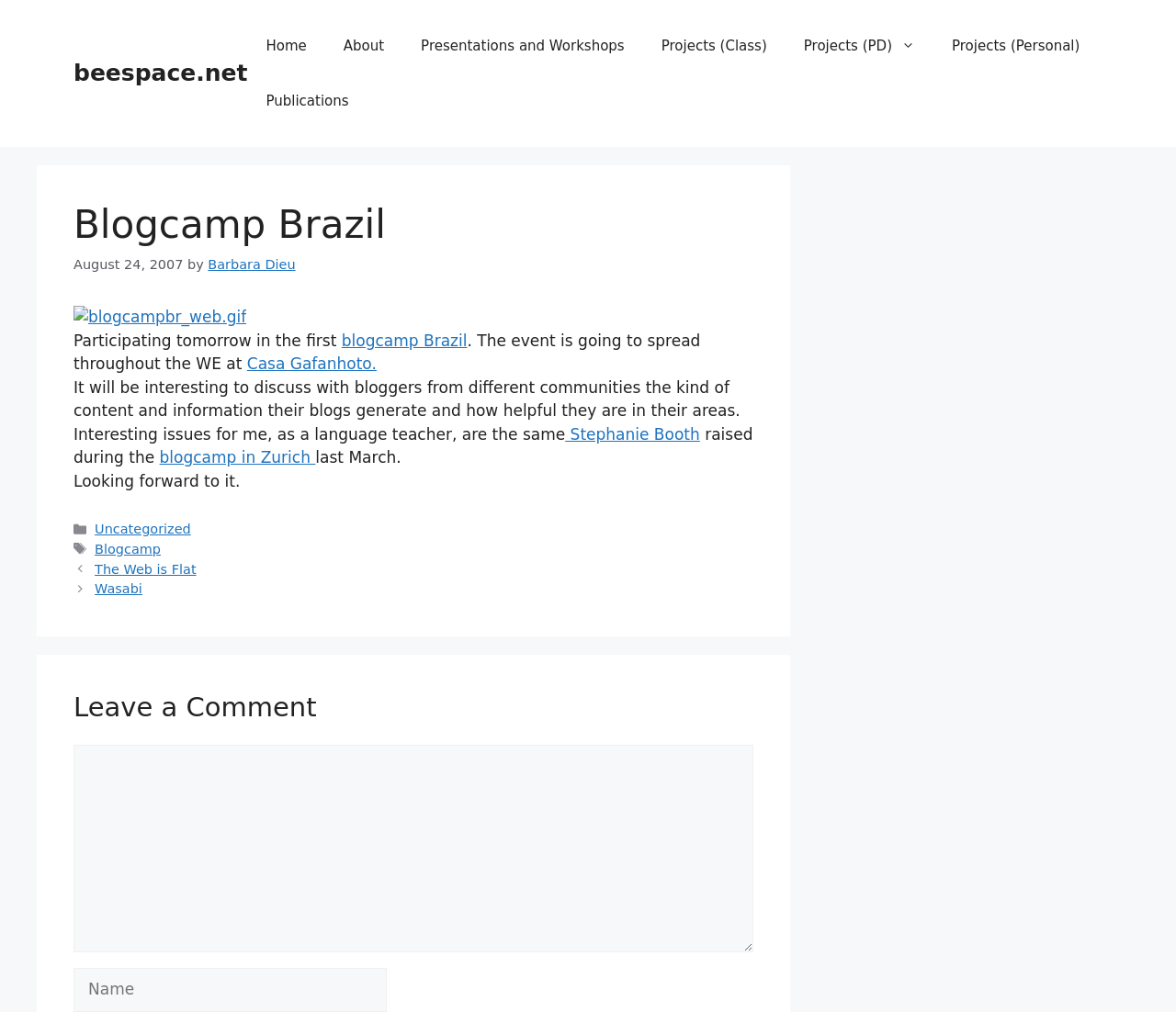What is the topic of discussion at the event Blogcamp Brazil?
Utilize the information in the image to give a detailed answer to the question.

The topic of discussion at the event Blogcamp Brazil is about blogs and their content, as mentioned in the text as 'the kind of content and information their blogs generate and how helpful they are in their areas'.